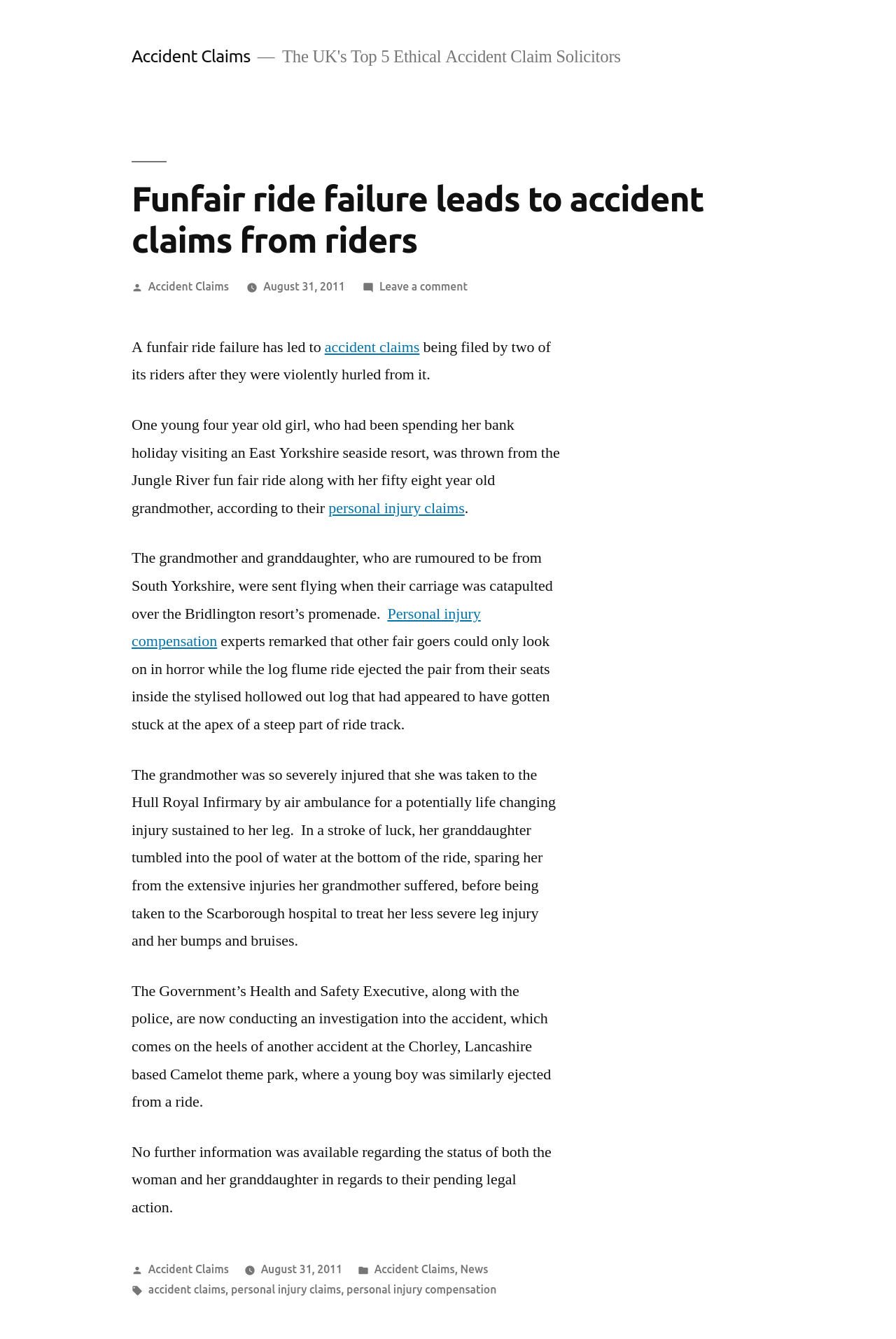Could you specify the bounding box coordinates for the clickable section to complete the following instruction: "Check the post date of the article"?

[0.294, 0.209, 0.385, 0.218]